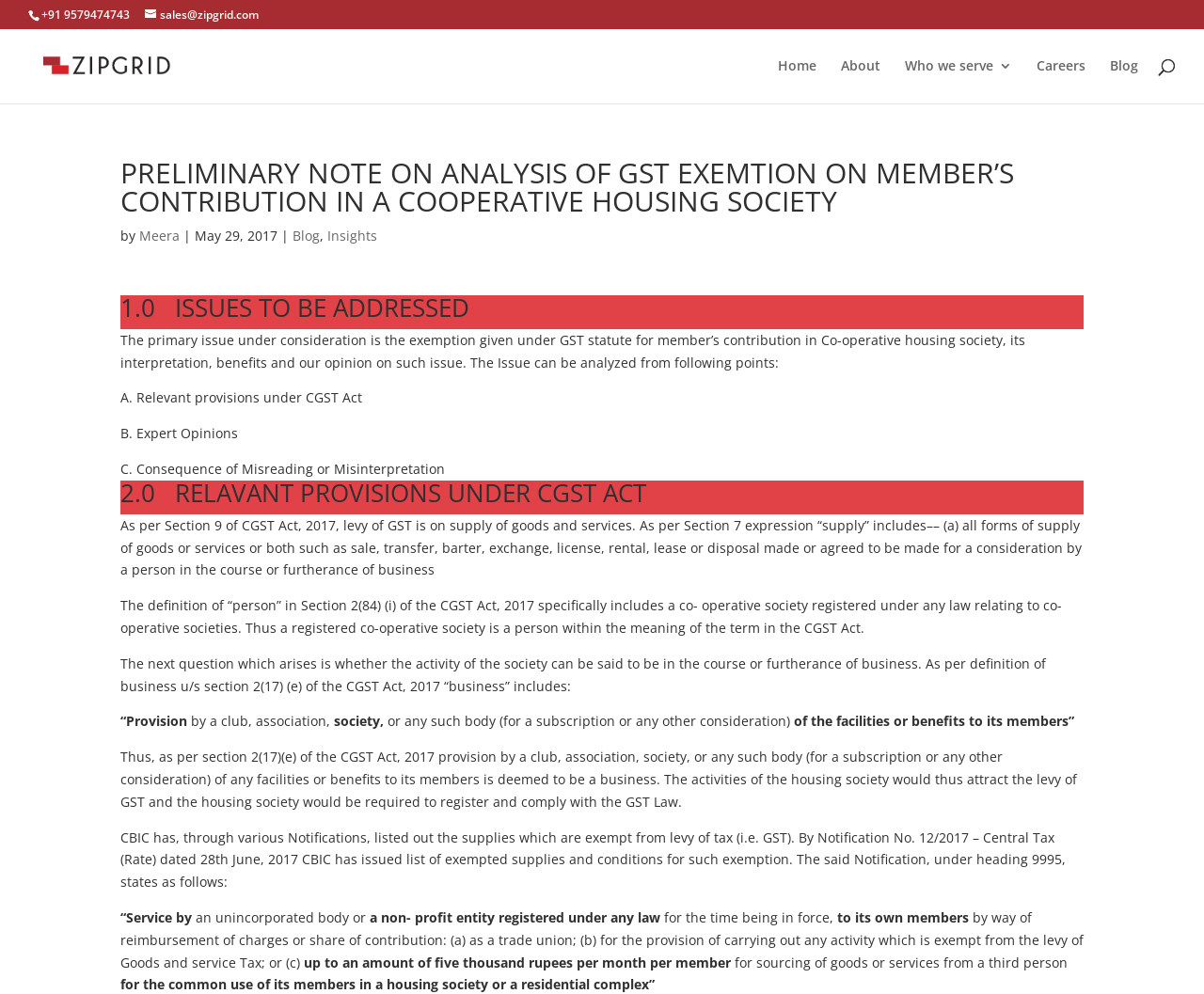What is the definition of 'business' under Section 2(17)(e) of the CGST Act, 2017?
Refer to the screenshot and deliver a thorough answer to the question presented.

The definition of 'business' under Section 2(17)(e) of the CGST Act, 2017 is mentioned in the blog post, which states that 'business' includes provision by a club, association, society, or any such body (for a subscription or any other consideration) of any facilities or benefits to its members.